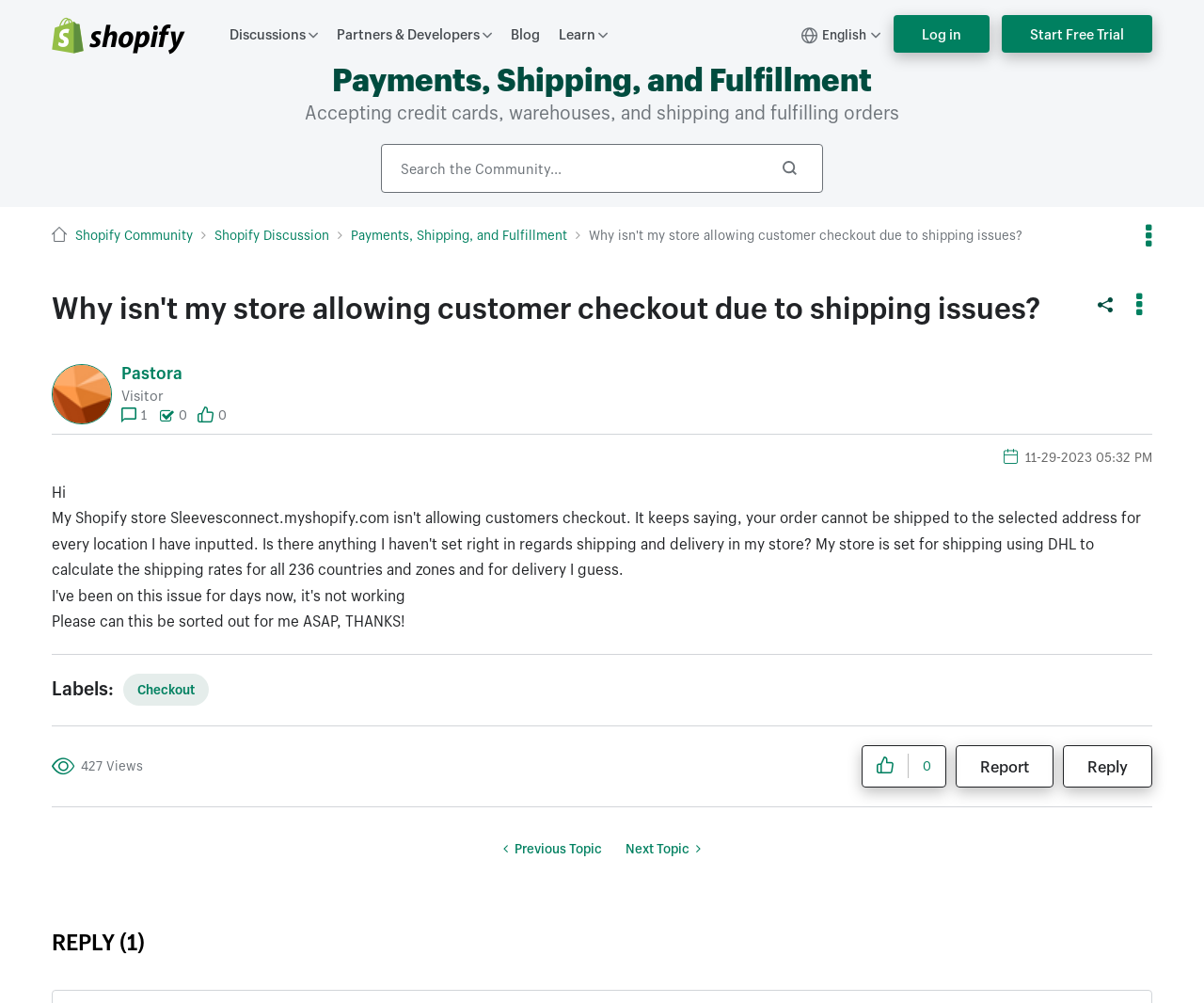How many views does the post have?
Could you please answer the question thoroughly and with as much detail as possible?

The post has 427 views, as indicated by the text '427' next to the label 'Views'.